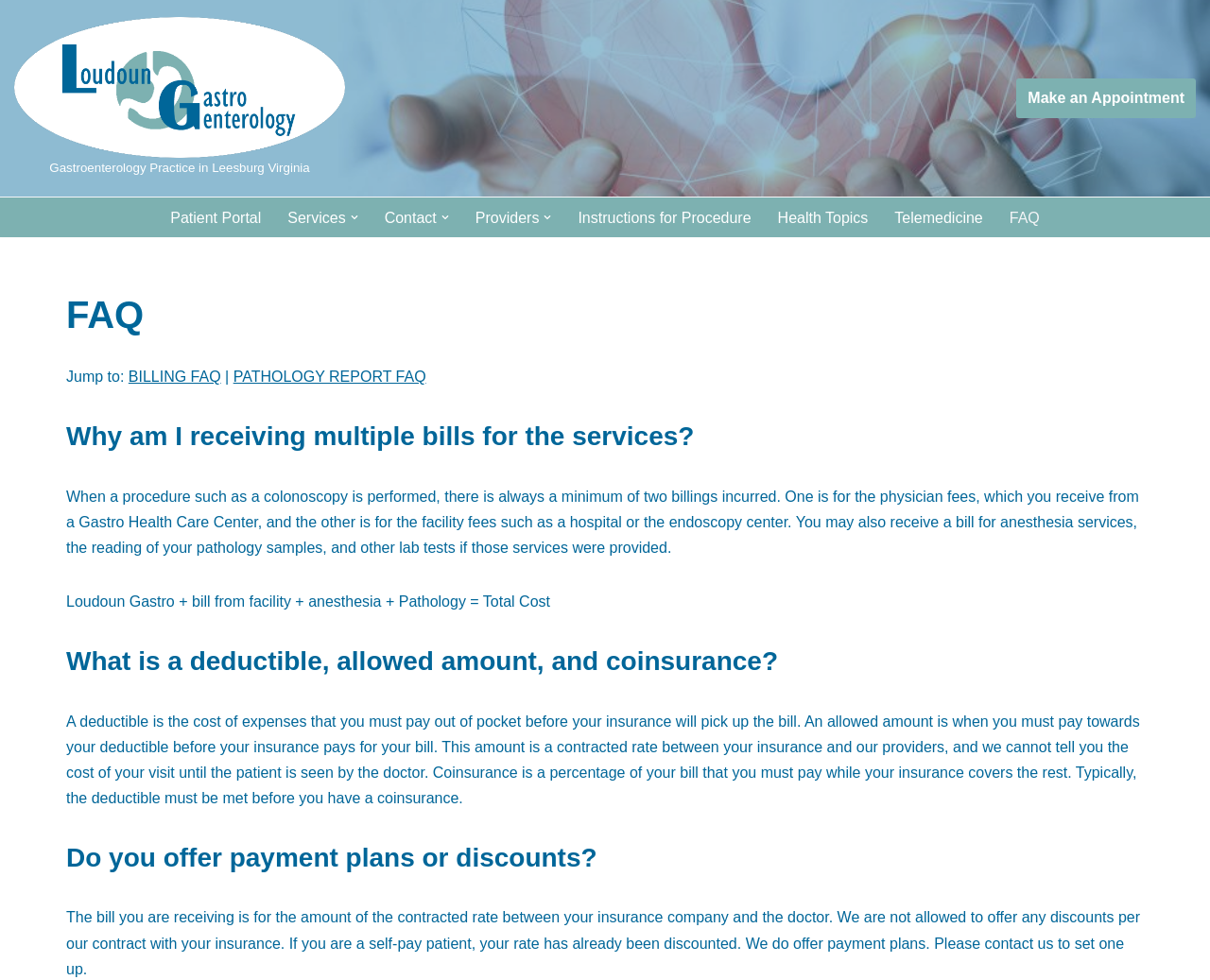What is the name of the gastroenterology practice?
Based on the image content, provide your answer in one word or a short phrase.

Loudoun Gastroenterology